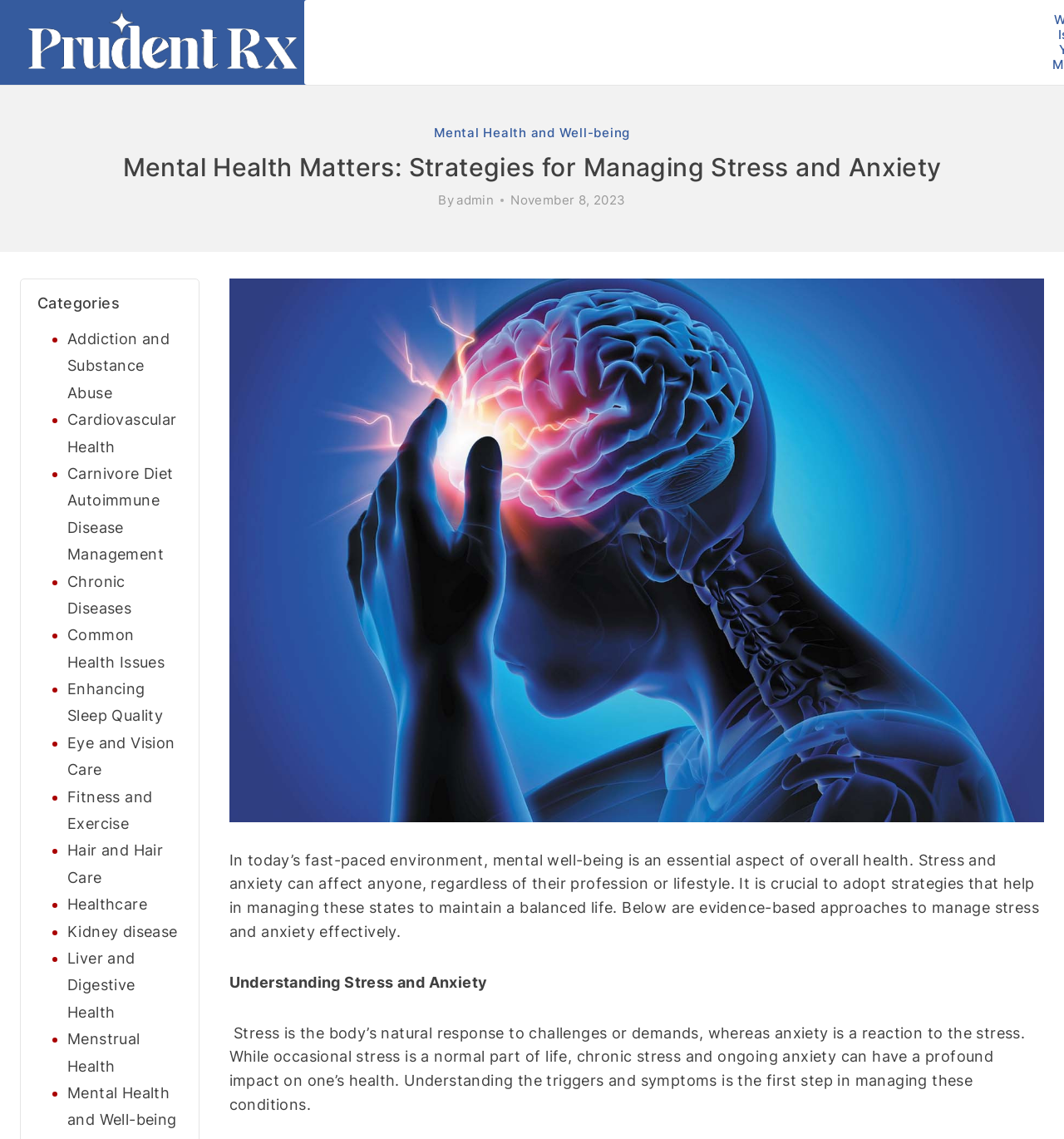What is the main topic of the article?
Give a one-word or short-phrase answer derived from the screenshot.

Managing stress and anxiety